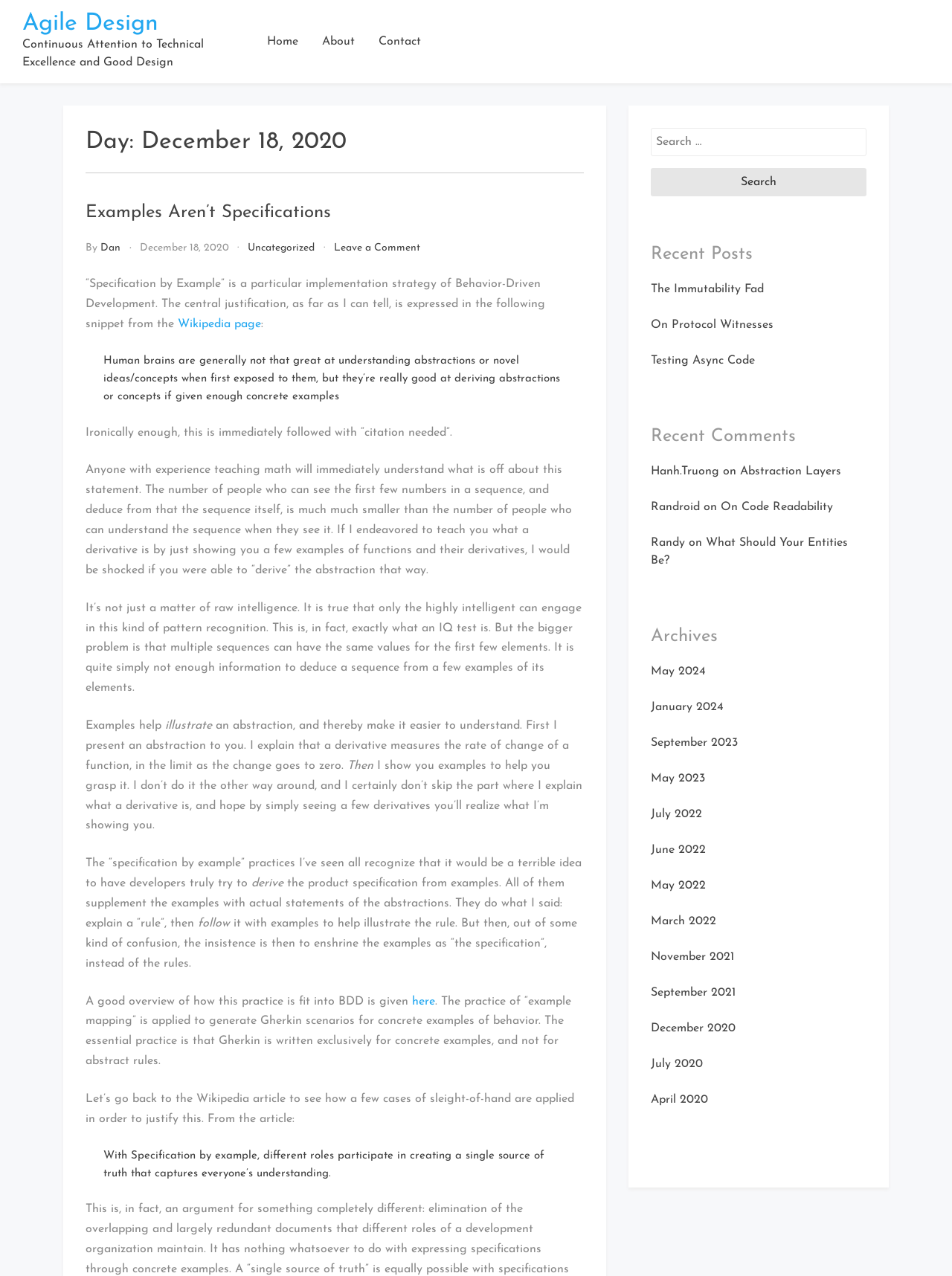Locate the bounding box of the user interface element based on this description: "On Protocol Witnesses".

[0.684, 0.25, 0.812, 0.259]